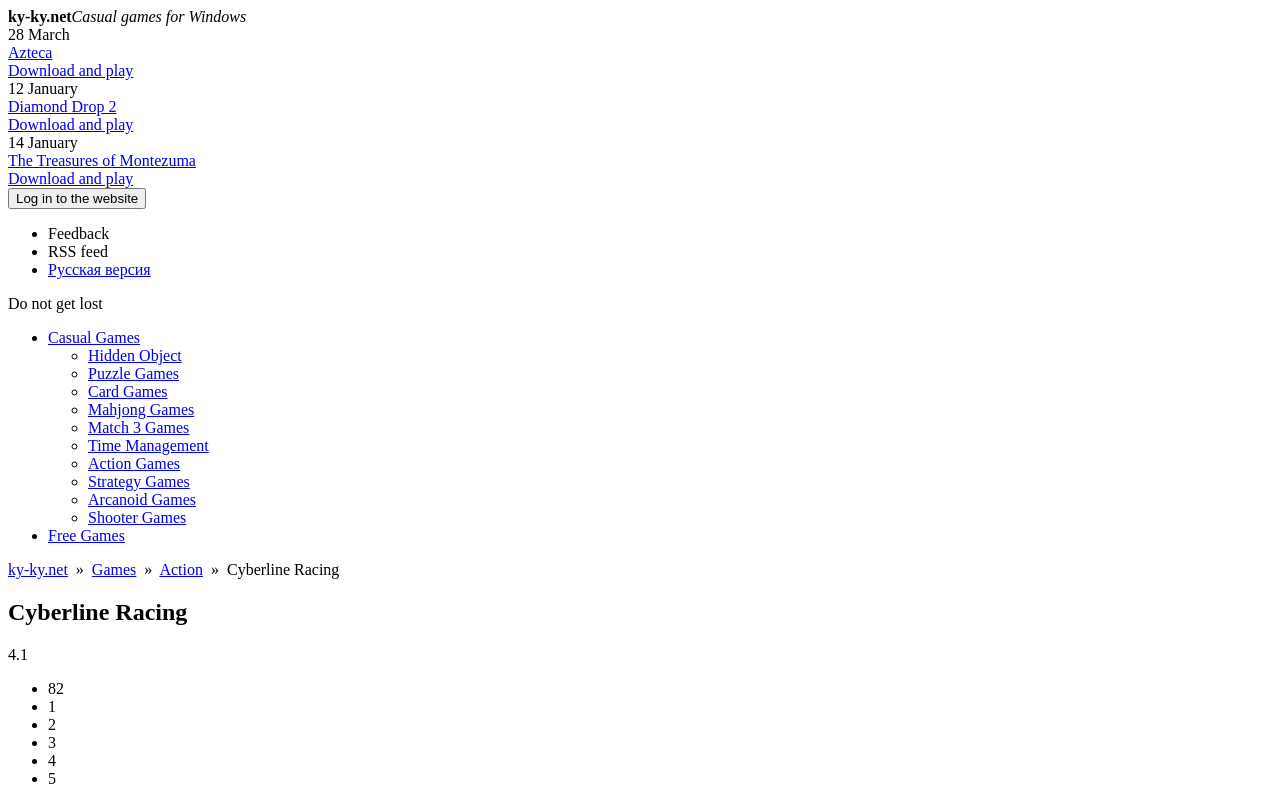Determine the bounding box coordinates of the clickable region to carry out the instruction: "Check the 'Action Games' category".

[0.069, 0.577, 0.141, 0.598]